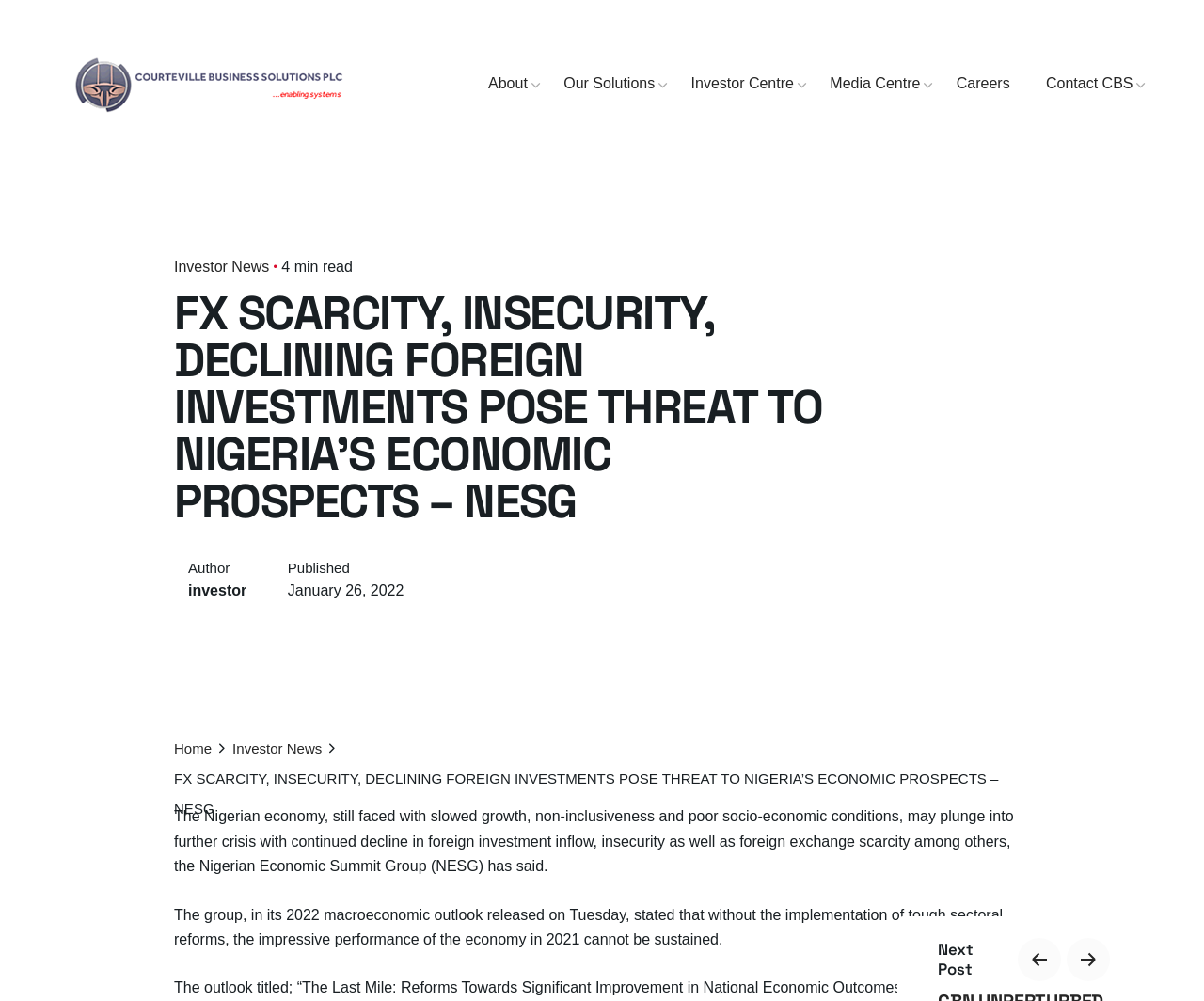Locate the coordinates of the bounding box for the clickable region that fulfills this instruction: "Visit Home".

[0.145, 0.74, 0.176, 0.756]